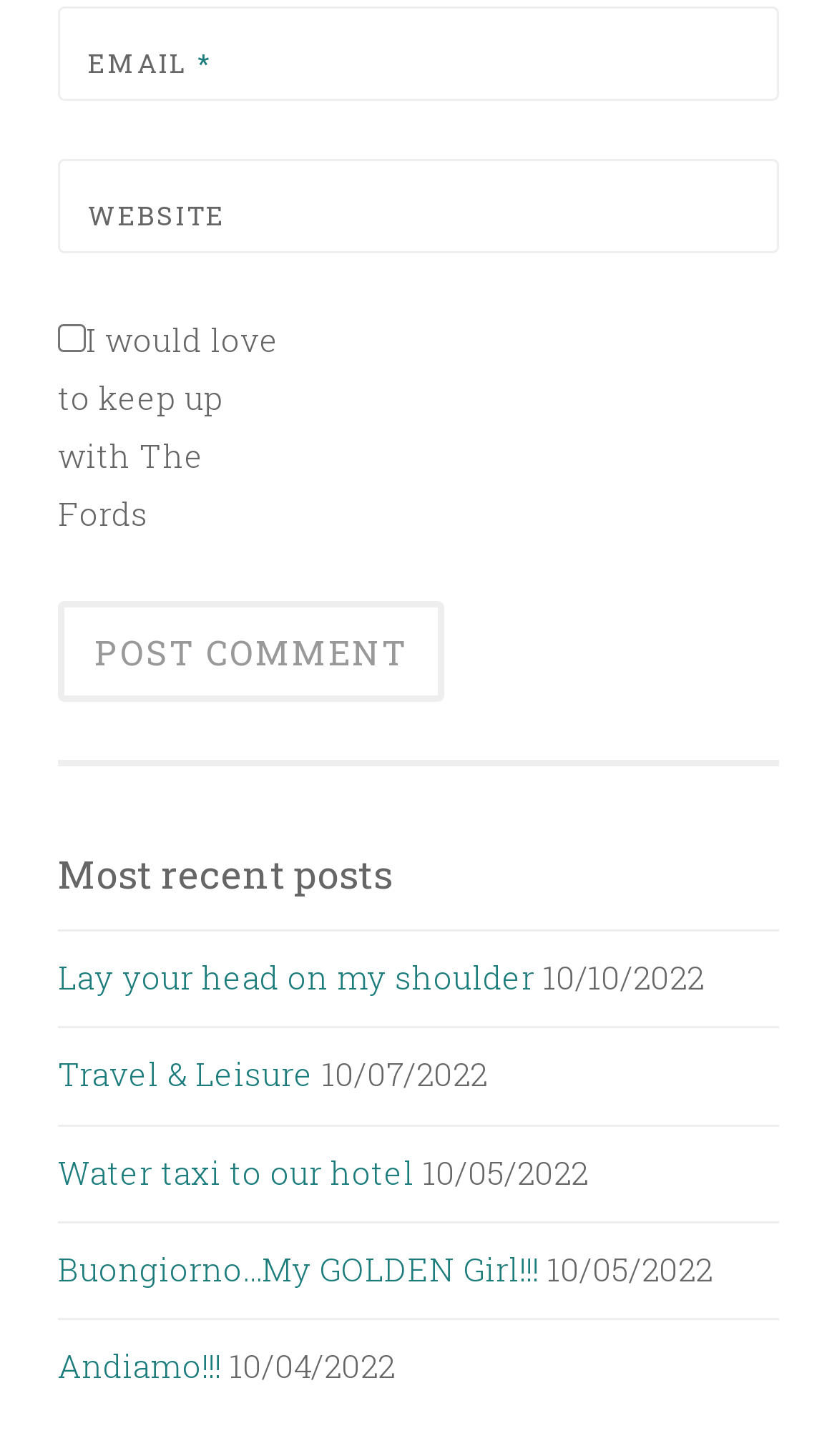Please identify the bounding box coordinates of the area that needs to be clicked to fulfill the following instruction: "Input website URL."

[0.069, 0.108, 0.931, 0.173]